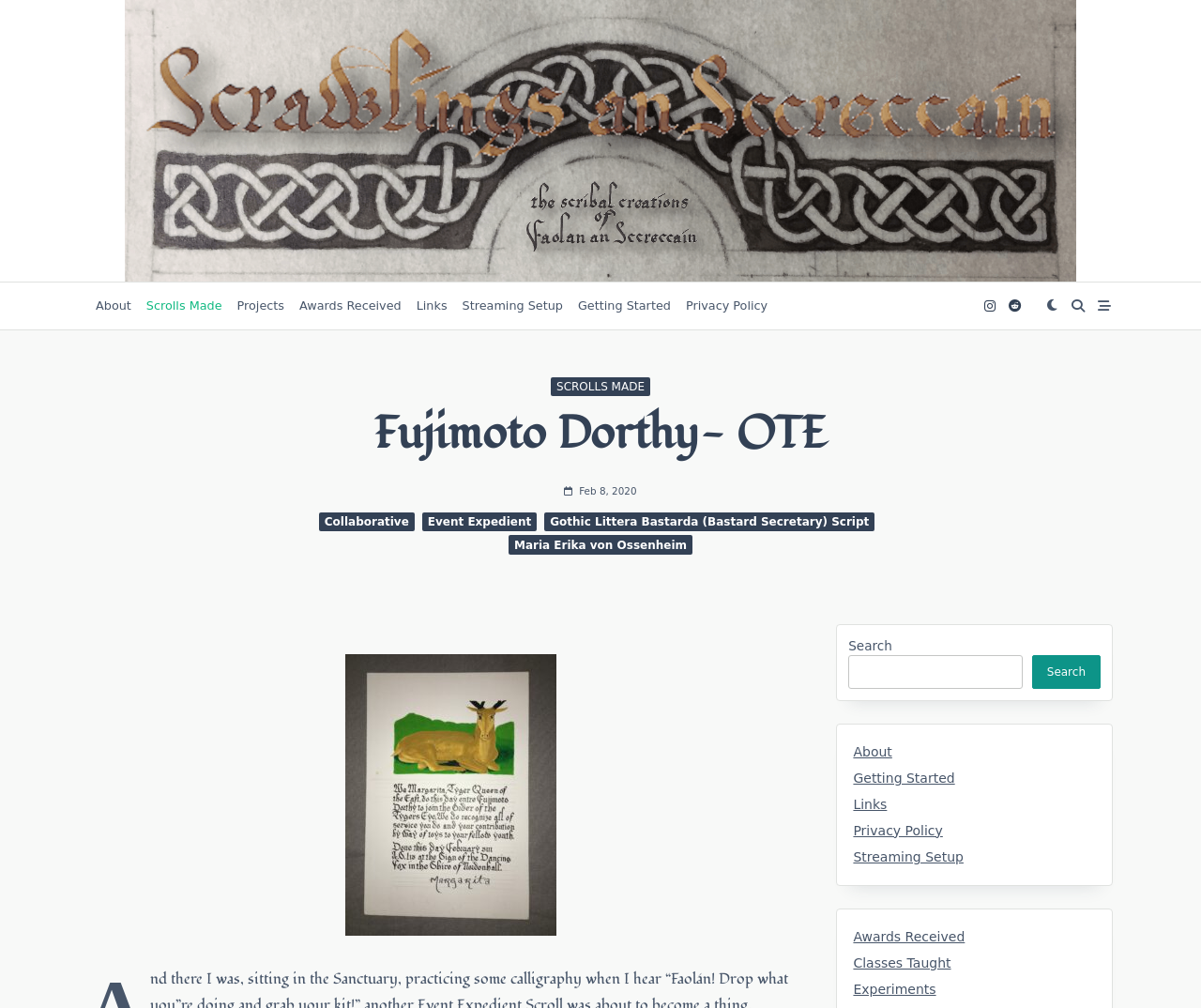Please identify the bounding box coordinates of the clickable area that will fulfill the following instruction: "Click on the Streaming Setup link". The coordinates should be in the format of four float numbers between 0 and 1, i.e., [left, top, right, bottom].

[0.379, 0.292, 0.475, 0.315]